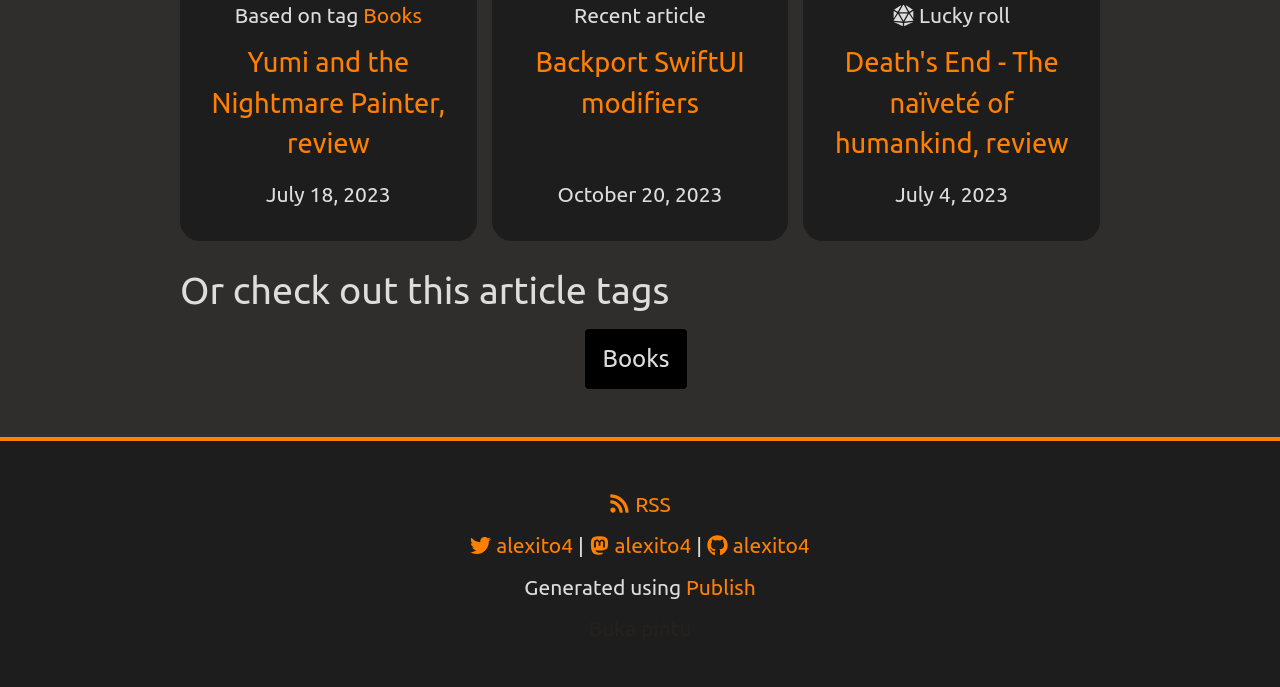Respond to the following question using a concise word or phrase: 
What is the title of the first article?

Yumi and the Nightmare Painter, review